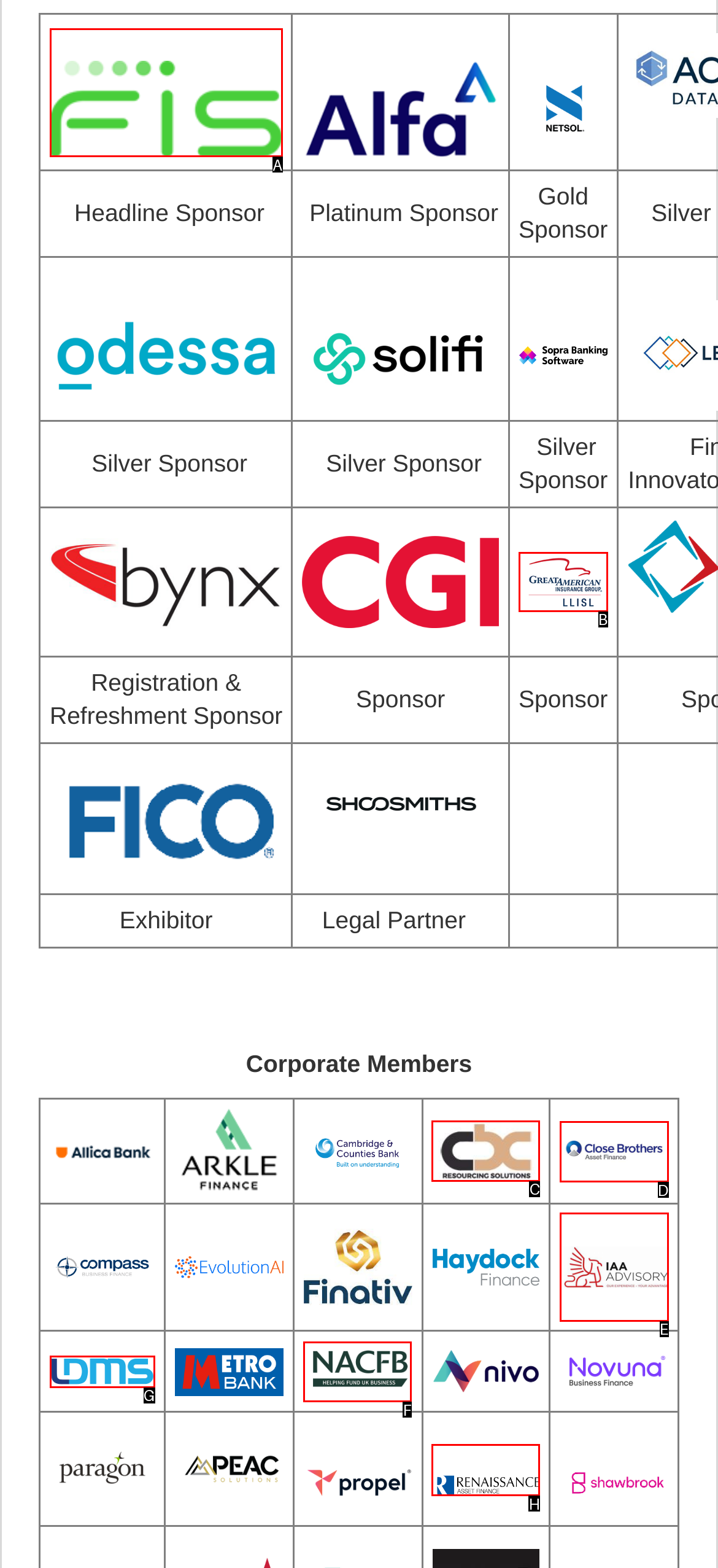Please identify the correct UI element to click for the task: Check out compass bf Respond with the letter of the appropriate option.

D